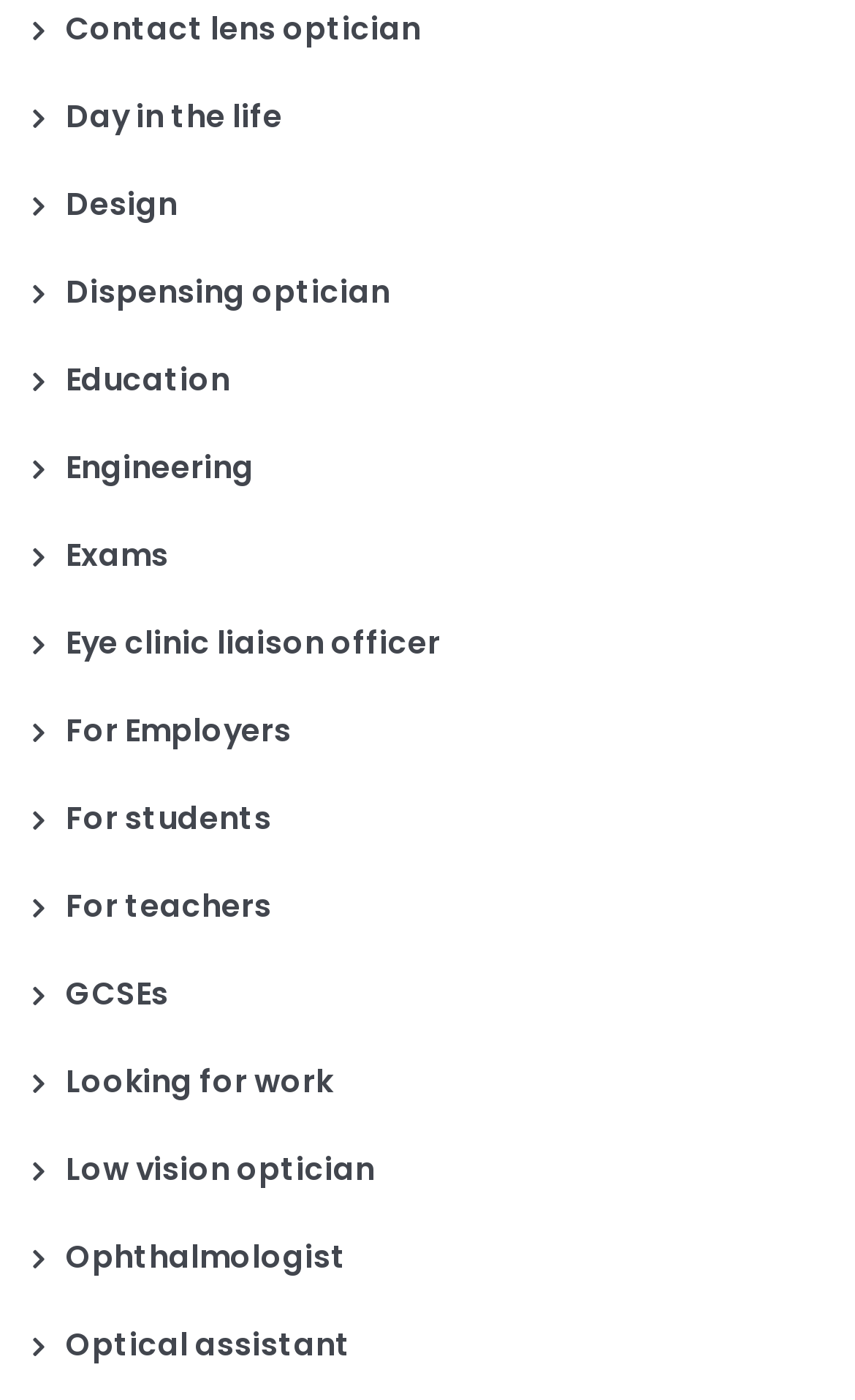Can you determine the bounding box coordinates of the area that needs to be clicked to fulfill the following instruction: "View education"?

[0.038, 0.255, 0.269, 0.286]